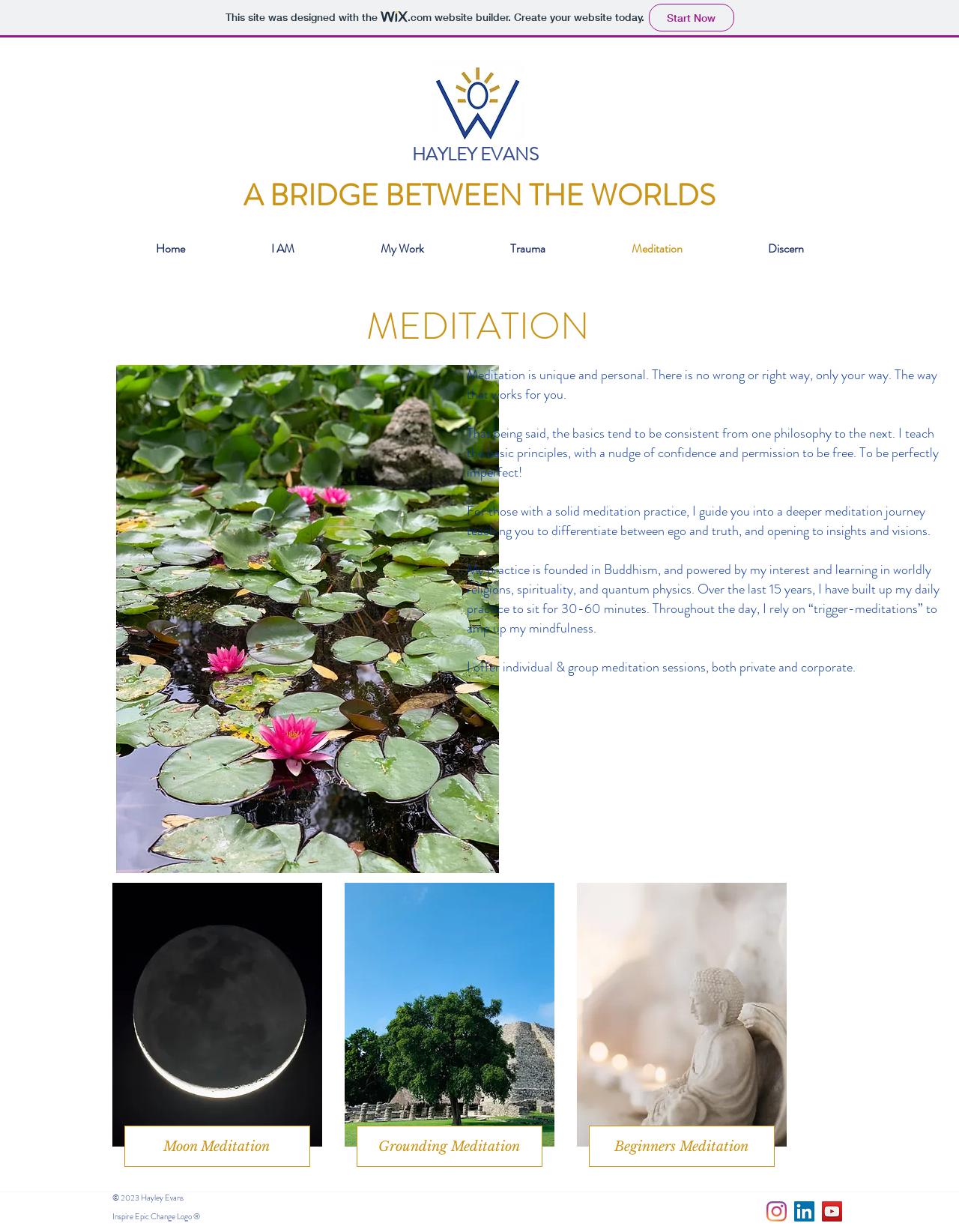Please locate the bounding box coordinates of the element's region that needs to be clicked to follow the instruction: "Visit 'Instagram' social media". The bounding box coordinates should be provided as four float numbers between 0 and 1, i.e., [left, top, right, bottom].

[0.799, 0.975, 0.82, 0.991]